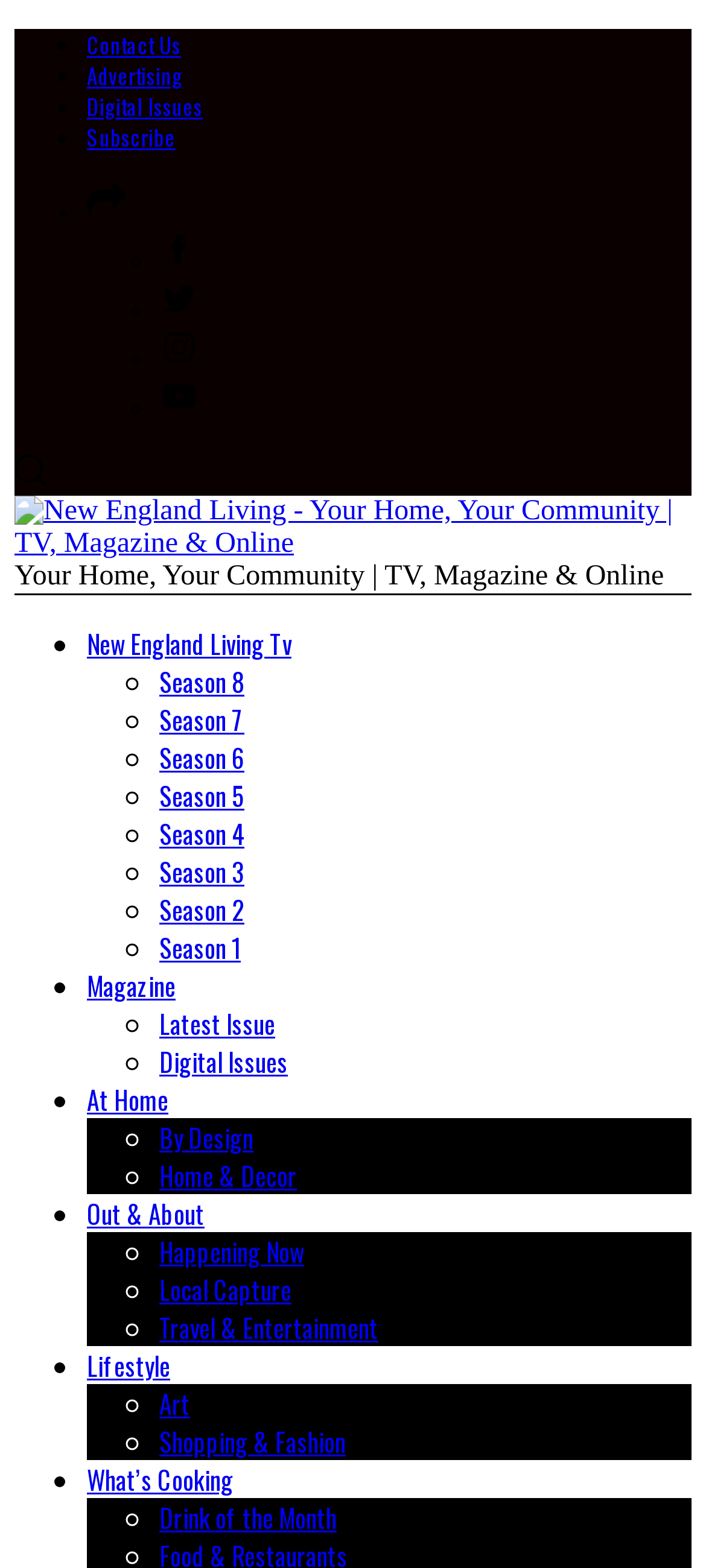Provide an in-depth caption for the contents of the webpage.

This webpage is about New England Living, a media outlet that covers various aspects of life in New England. At the top, there is a secondary menu with links to "Contact Us", "Advertising", "Digital Issues", and "Subscribe". Below this menu, there is a prominent link to the New England Living website, accompanied by an image.

The main content of the webpage is divided into sections, each with a heading and a list of links. The first section is about New England Living TV, with links to different seasons of the show. The second section is about the magazine, with links to the latest issue, digital issues, and other related topics.

The following sections are categorized by topics, including "At Home", "Out & About", "Lifestyle", and "What's Cooking". Each section has a list of links to articles or subtopics, such as "By Design", "Home & Decor", "Happening Now", and "Drink of the Month". These links are marked with bullet points or circular markers, indicating that they are part of a list.

Overall, the webpage provides a comprehensive overview of New England Living's content, with easy access to various topics and articles.